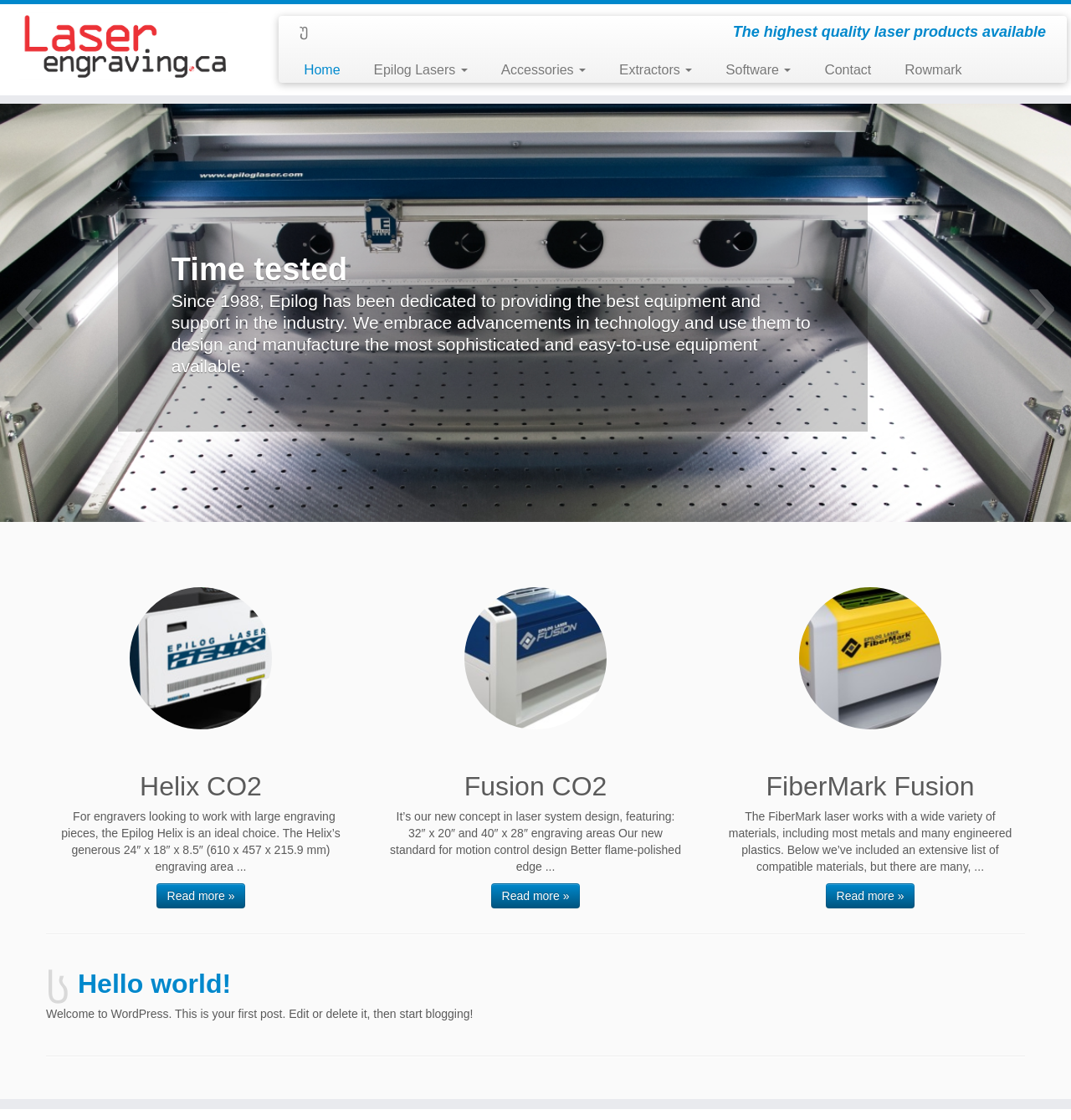What type of products are available on this website? From the image, respond with a single word or brief phrase.

Laser products